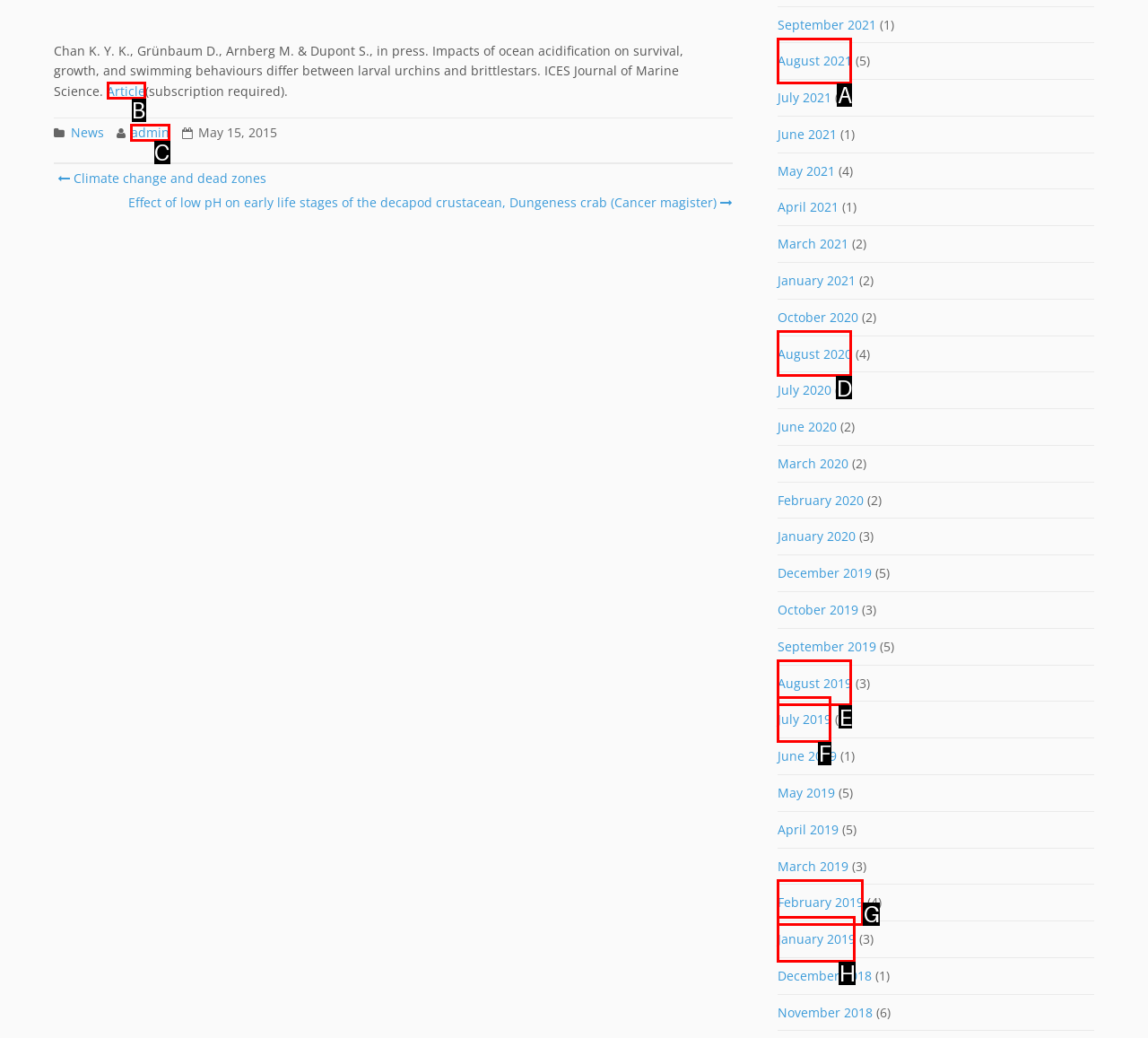For the instruction: Check the 'admin' page, determine the appropriate UI element to click from the given options. Respond with the letter corresponding to the correct choice.

C